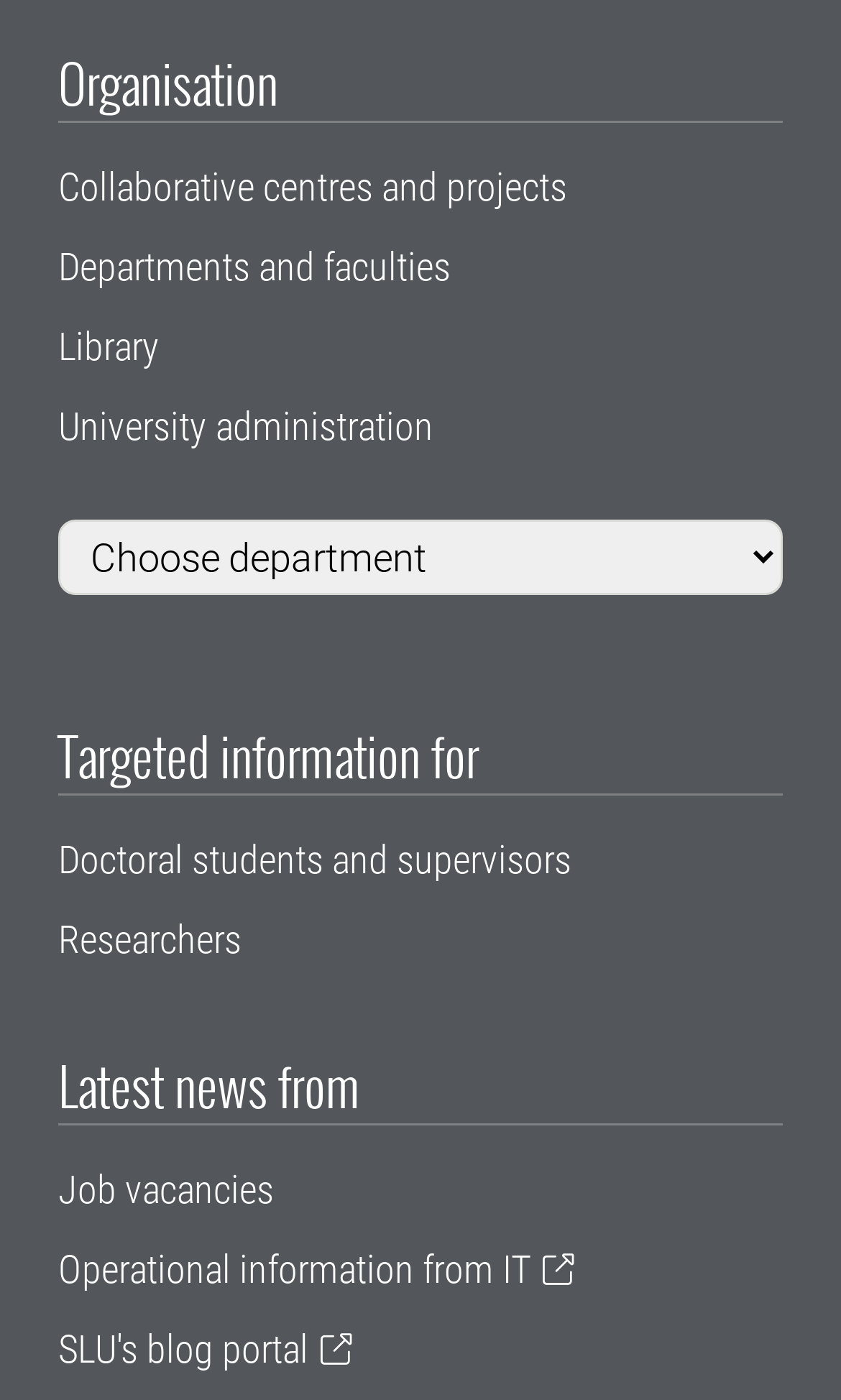Determine the bounding box coordinates for the HTML element mentioned in the following description: "Doctoral students and supervisors". The coordinates should be a list of four floats ranging from 0 to 1, represented as [left, top, right, bottom].

[0.069, 0.598, 0.679, 0.63]